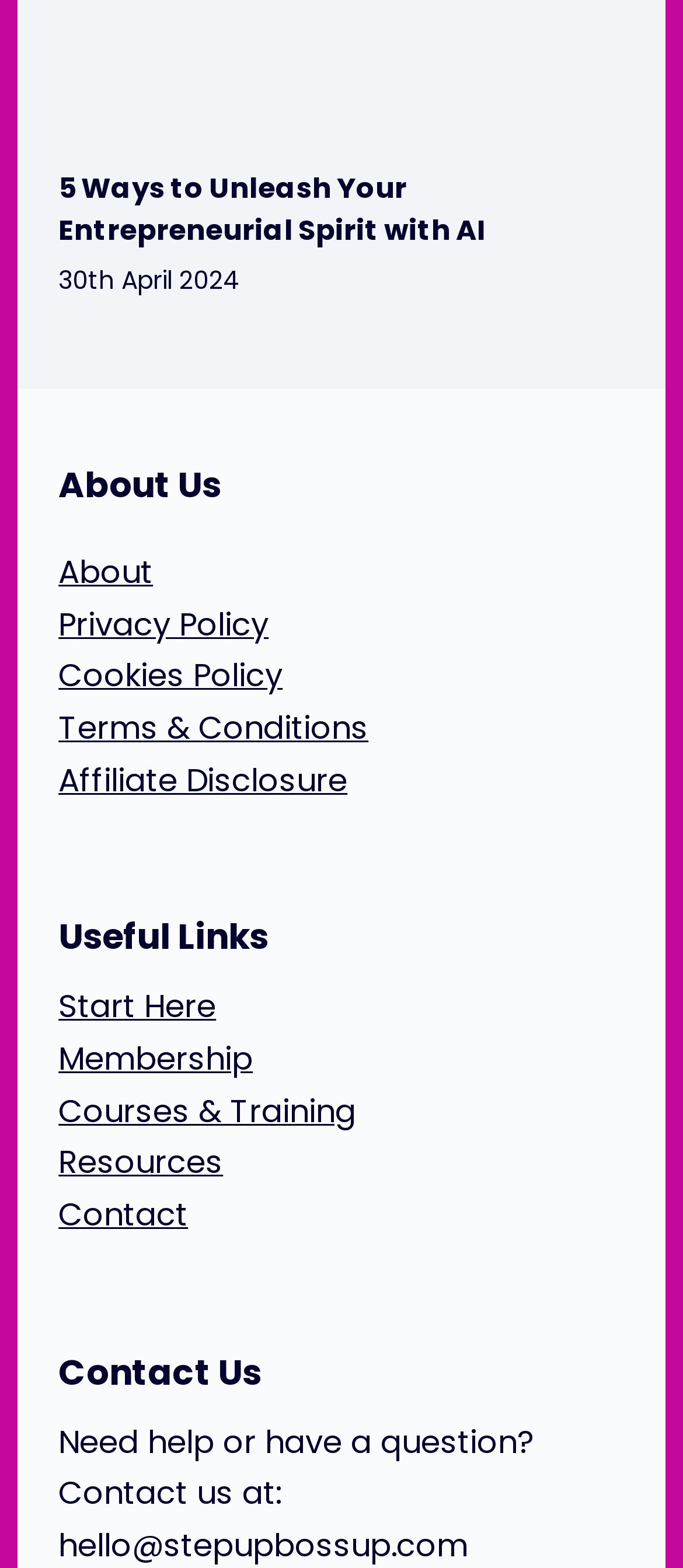Bounding box coordinates are given in the format (top-left x, top-left y, bottom-right x, bottom-right y). All values should be floating point numbers between 0 and 1. Provide the bounding box coordinate for the UI element described as: Courses & Training

[0.086, 0.694, 0.522, 0.722]